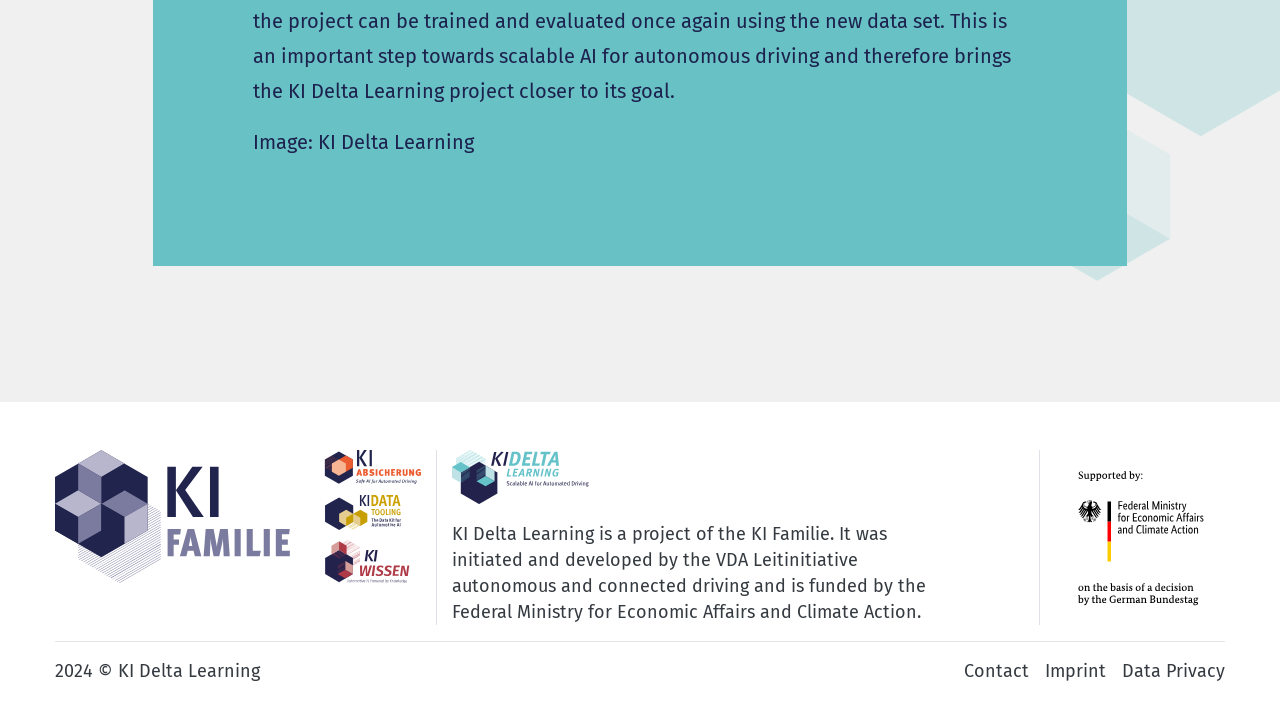What is the orientation of the separator element?
Based on the screenshot, provide your answer in one word or phrase.

horizontal